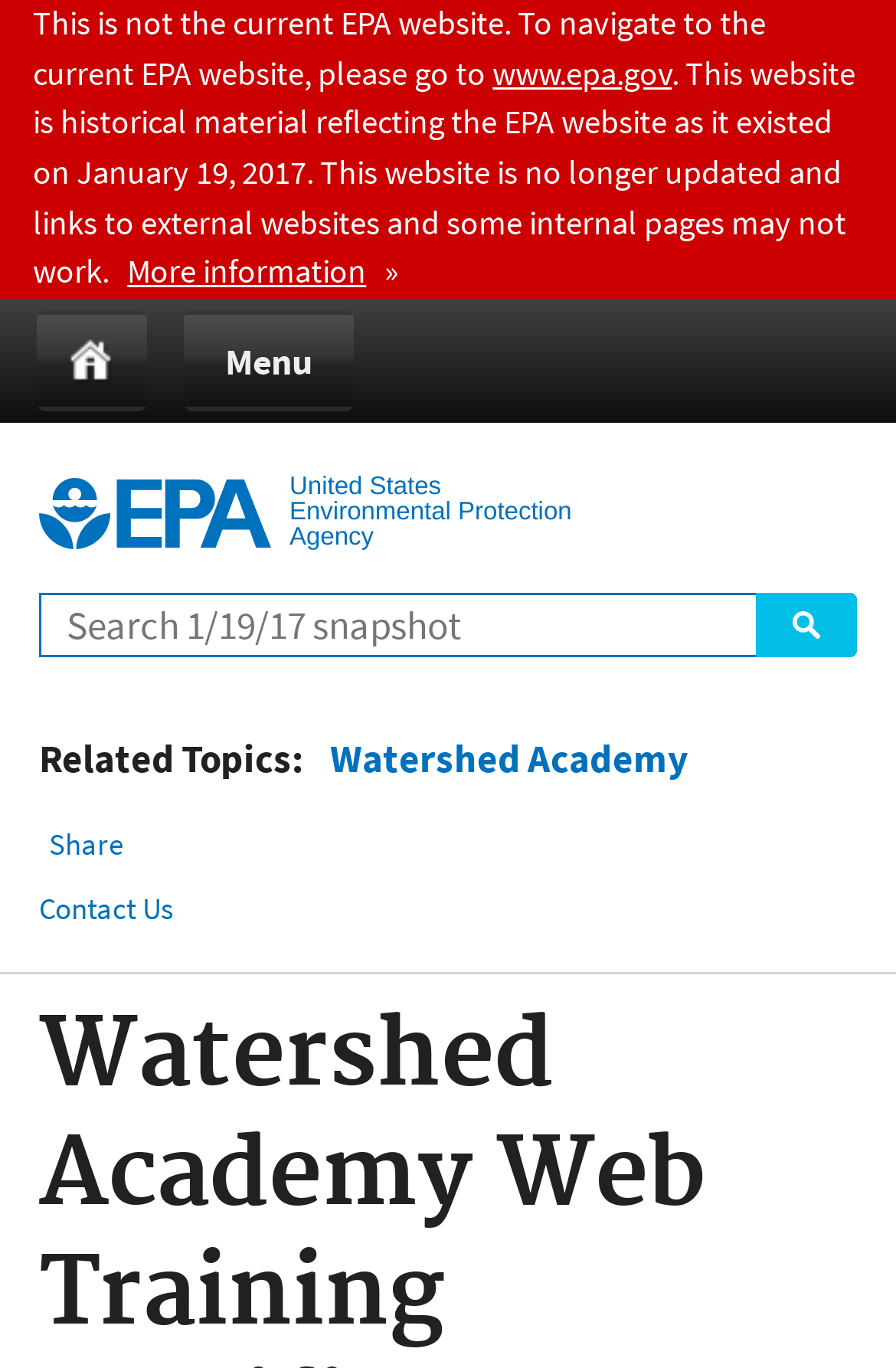What is the purpose of the textbox?
Offer a detailed and exhaustive answer to the question.

I found the answer by looking at the textbox element and the button next to it, which says 'Search'. This suggests that the textbox is used for searching something on the webpage.